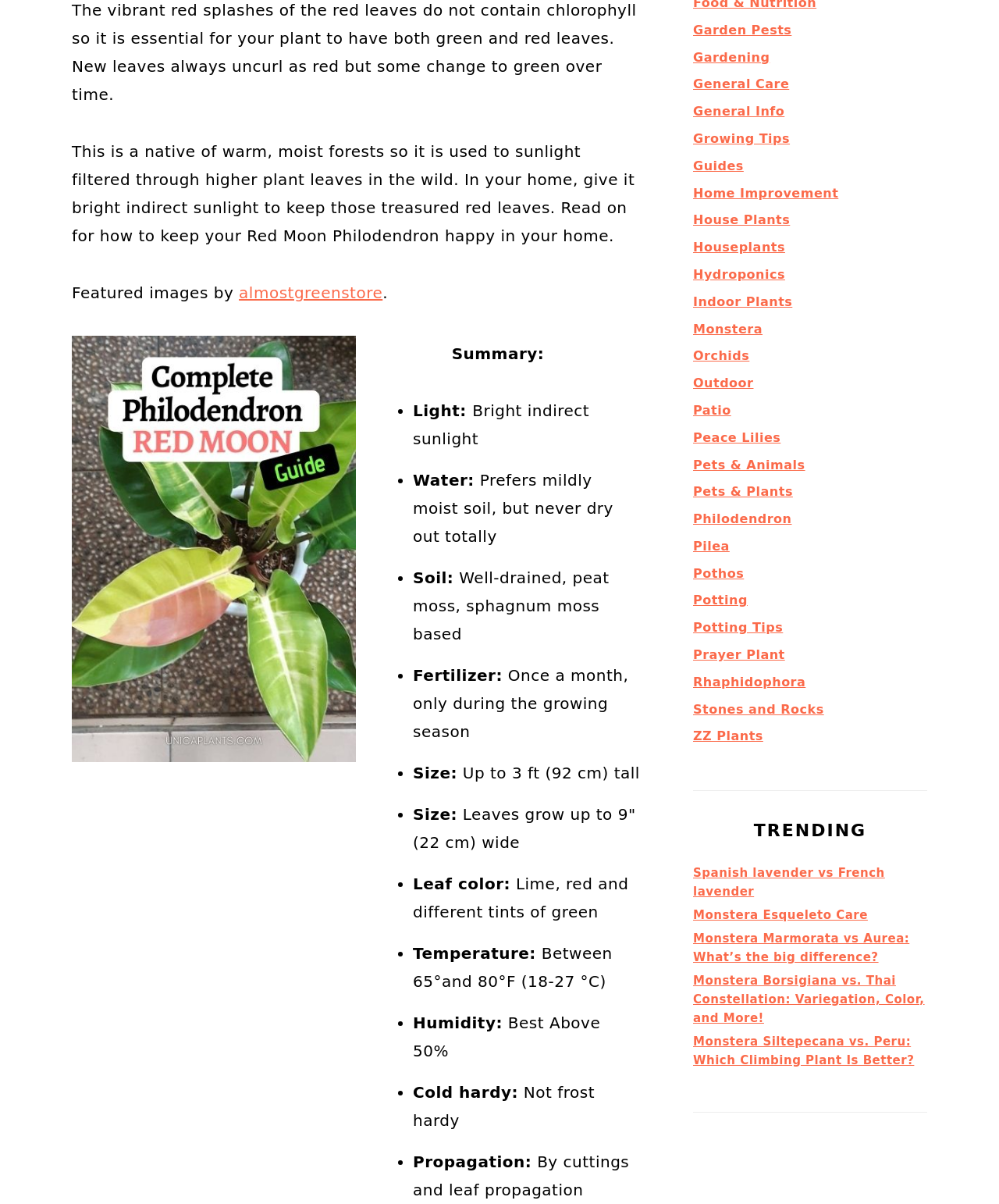For the following element description, predict the bounding box coordinates in the format (top-left x, top-left y, bottom-right x, bottom-right y). All values should be floating point numbers between 0 and 1. Description: Monstera Esqueleto Care

[0.694, 0.754, 0.869, 0.766]